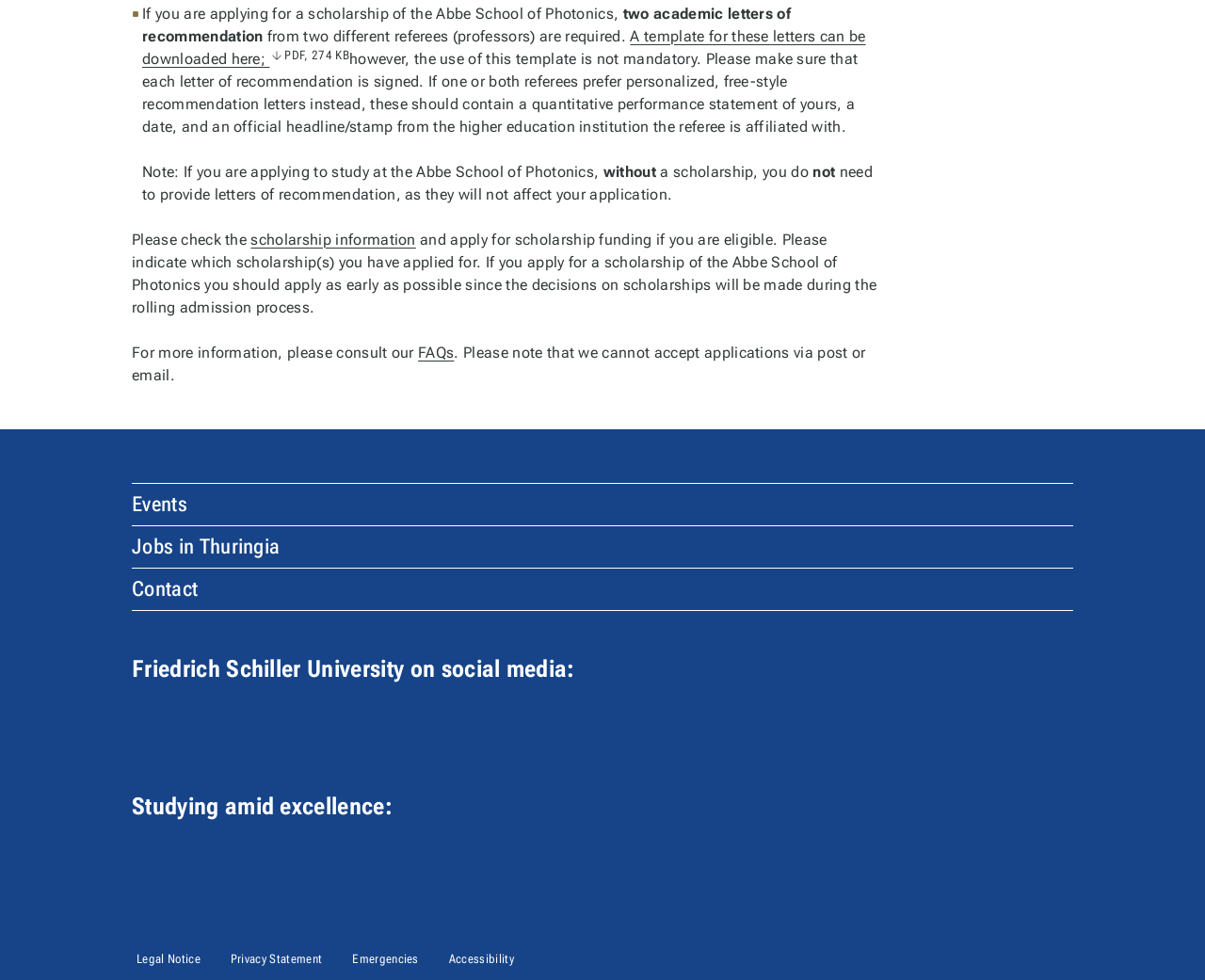Provide the bounding box coordinates of the UI element this sentence describes: "Jobs in Thuringia".

[0.109, 0.537, 0.856, 0.579]